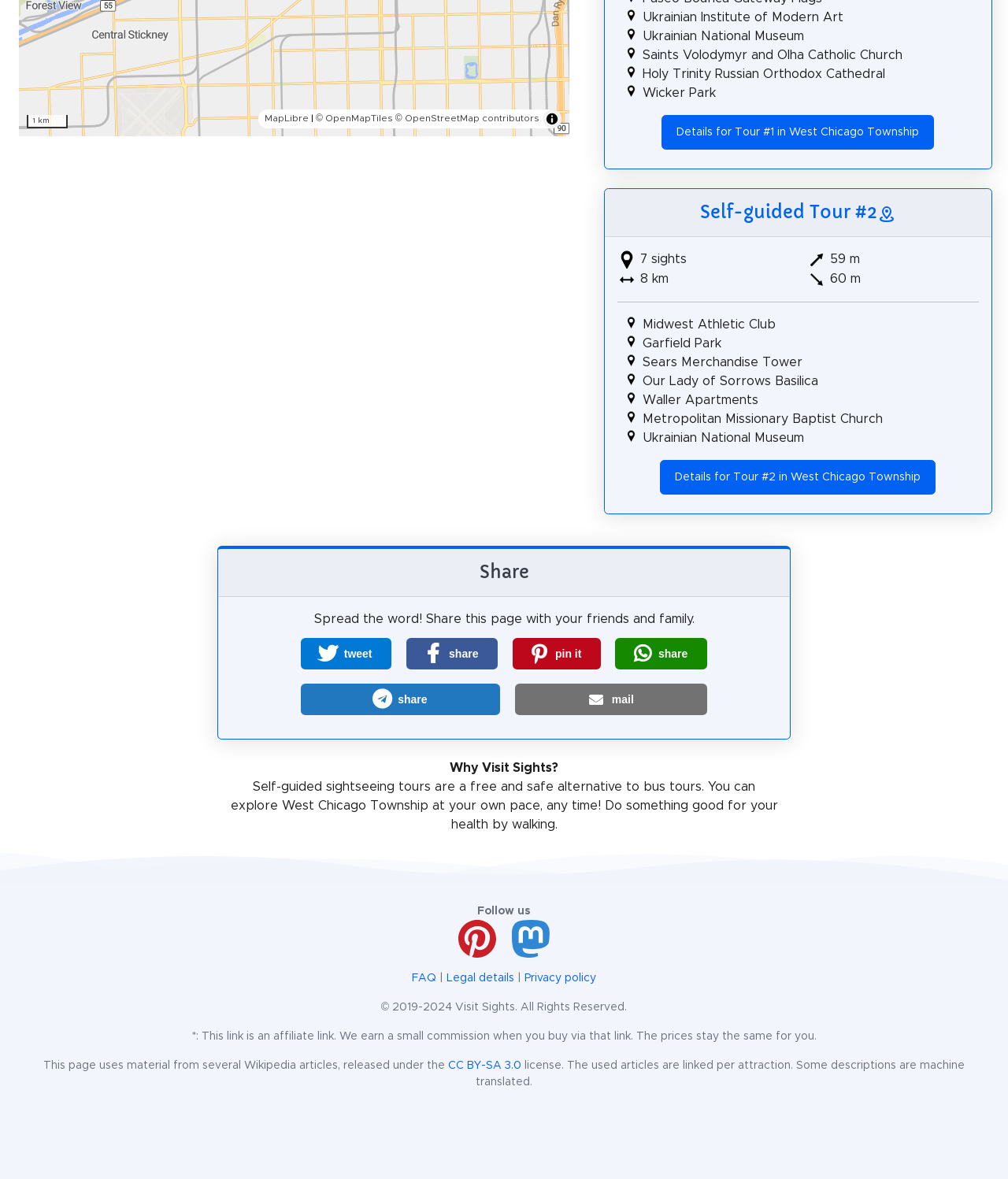Provide your answer in one word or a succinct phrase for the question: 
What is the license of the Wikipedia articles used on this page?

CC BY-SA 3.0